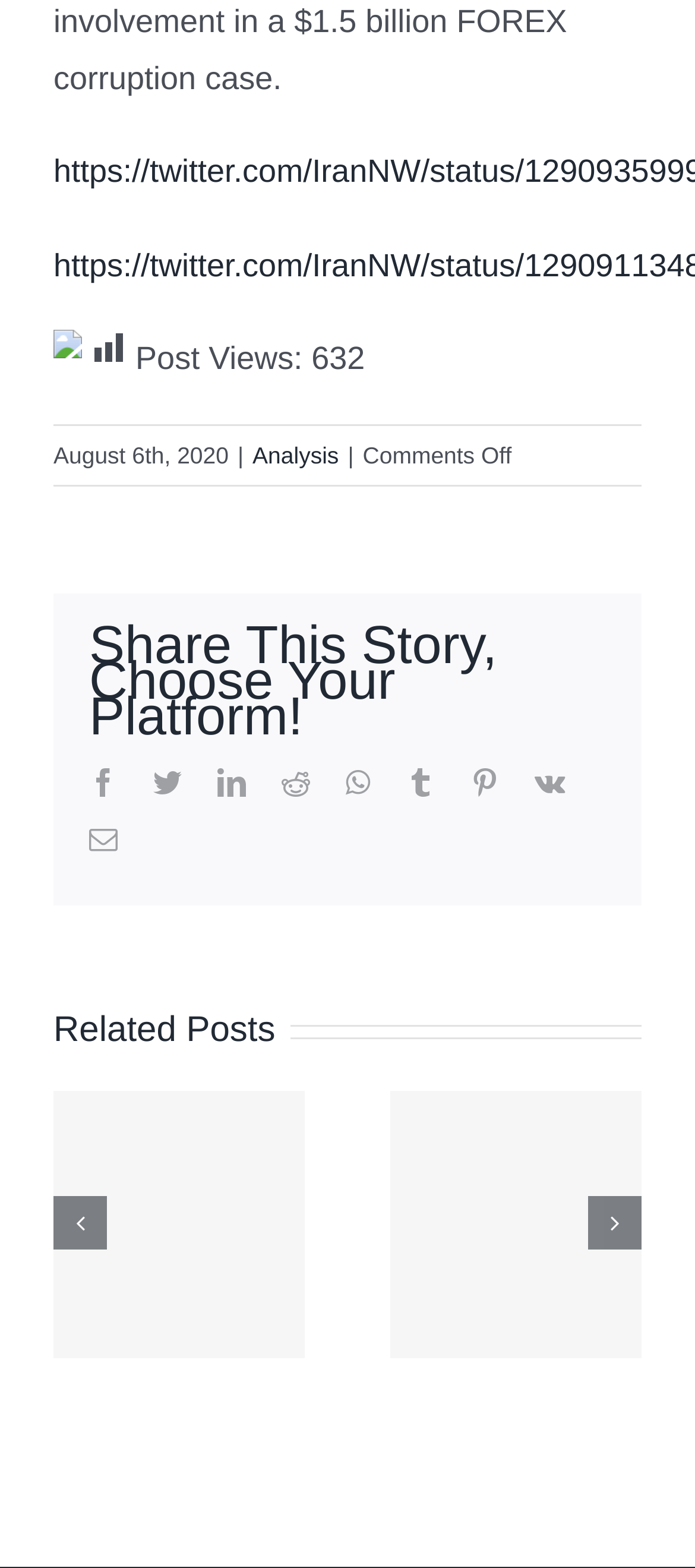Please respond to the question with a concise word or phrase:
What is the title of the related post?

Hamas attack has abruptly altered the picture for Middle East diplomacy